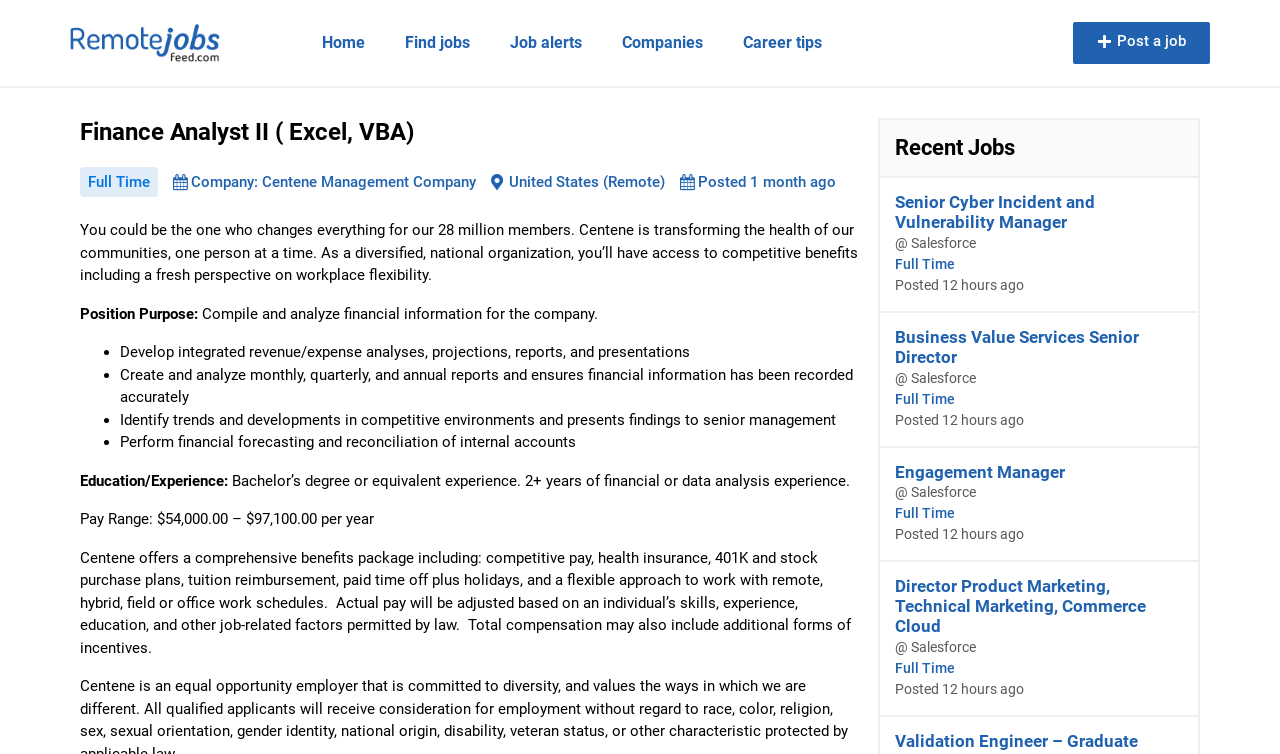Can you identify and provide the main heading of the webpage?

Finance Analyst II ( Excel, VBA)